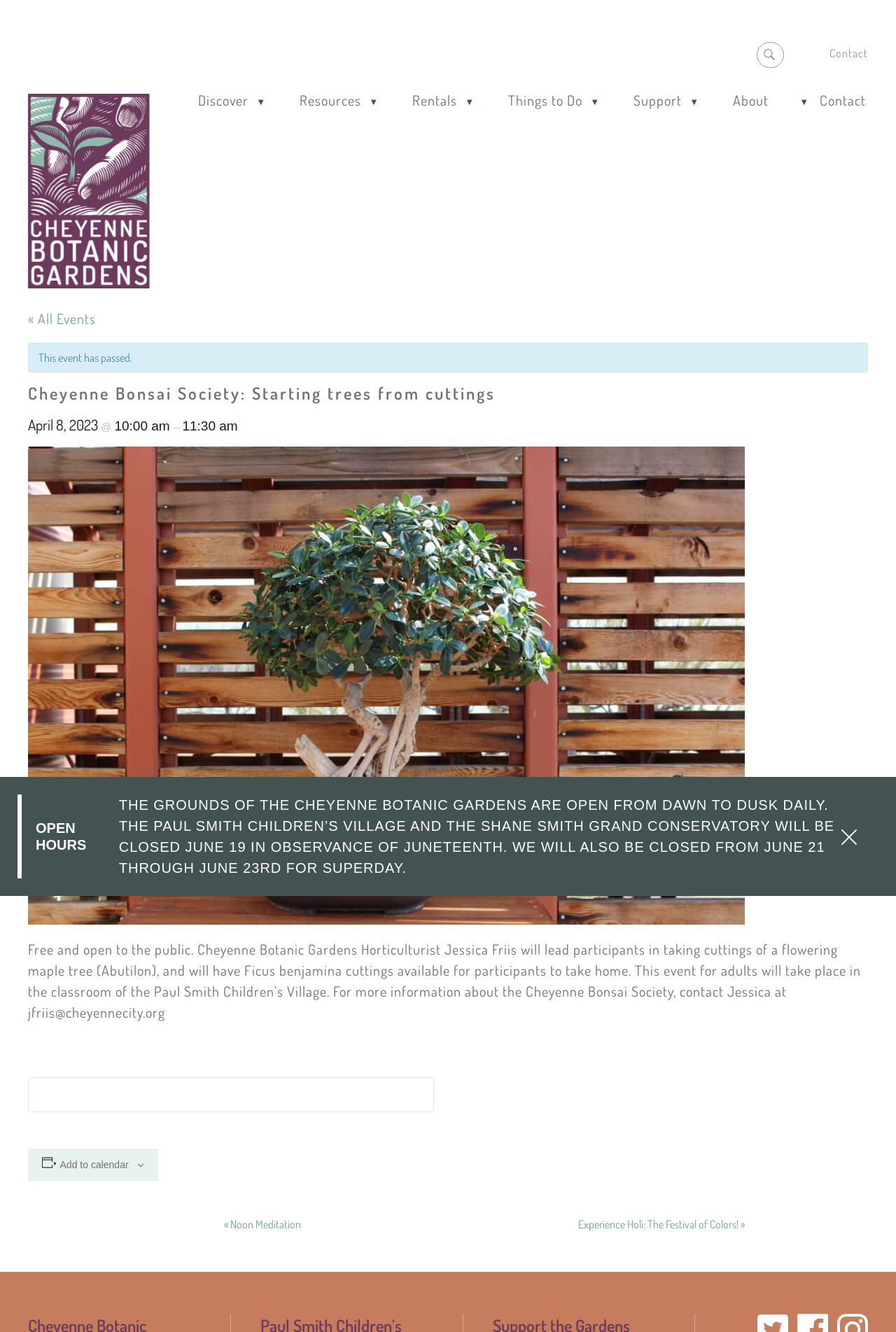What is the location of the event on April 8, 2023?
Use the information from the image to give a detailed answer to the question.

I found the answer by looking at the static text element with the text 'This event for adults will take place in the classroom of the Paul Smith Children’s Village.' which is located in the main content area of the webpage. This text is related to the event on April 8, 2023, as indicated by the nearby heading elements.